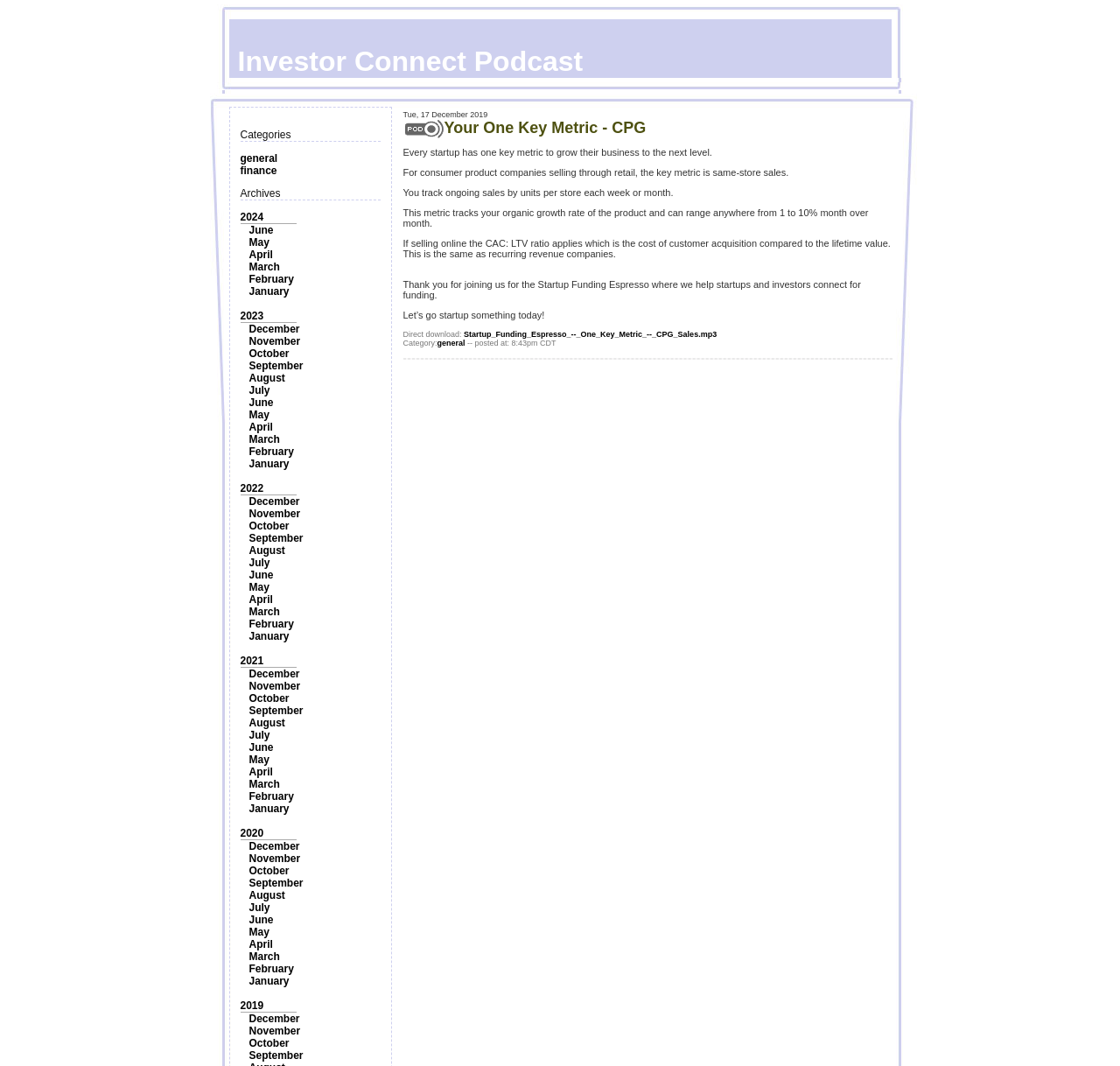Using the description: "Investor Connect Podcast", identify the bounding box of the corresponding UI element in the screenshot.

[0.181, 0.018, 0.819, 0.073]